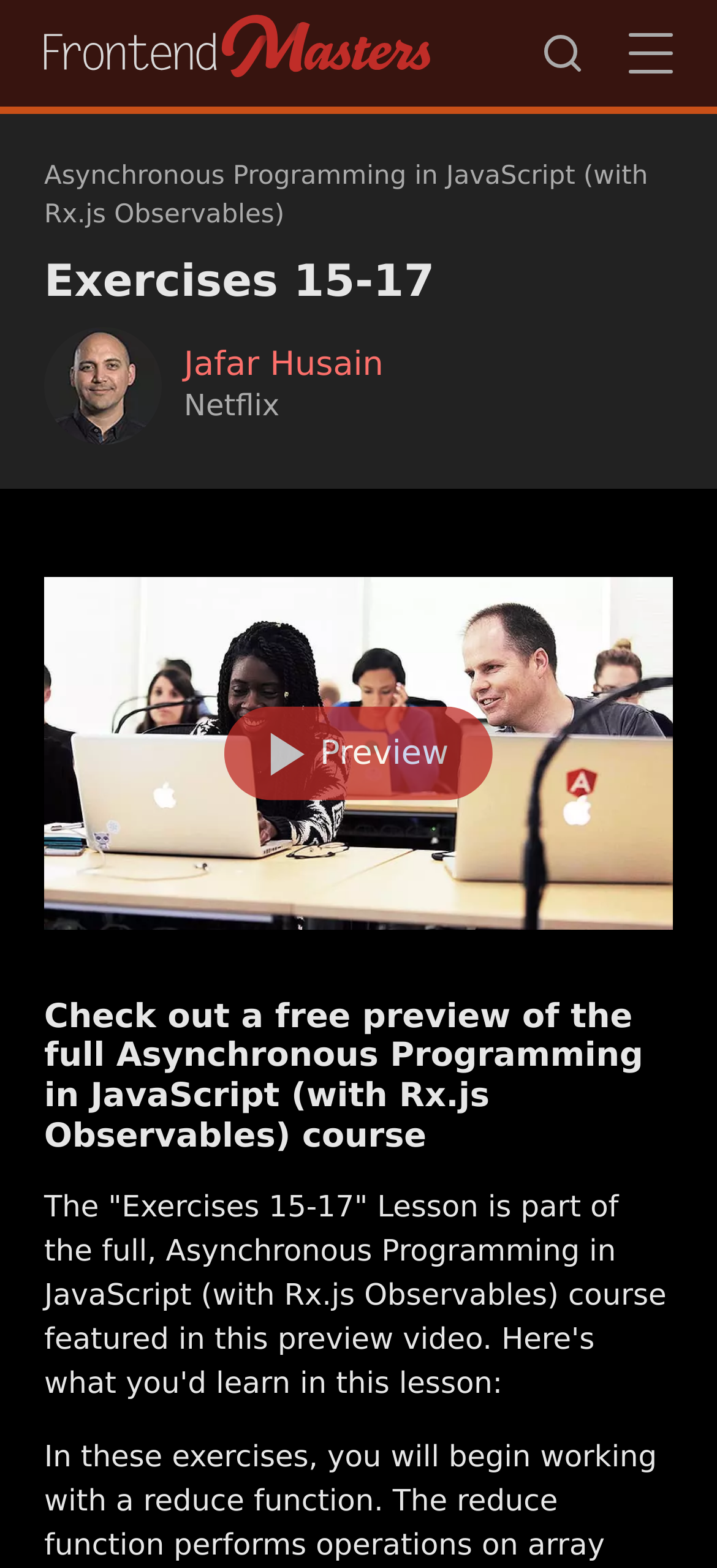What is the name of the course author?
Based on the image, respond with a single word or phrase.

Jafar Husain